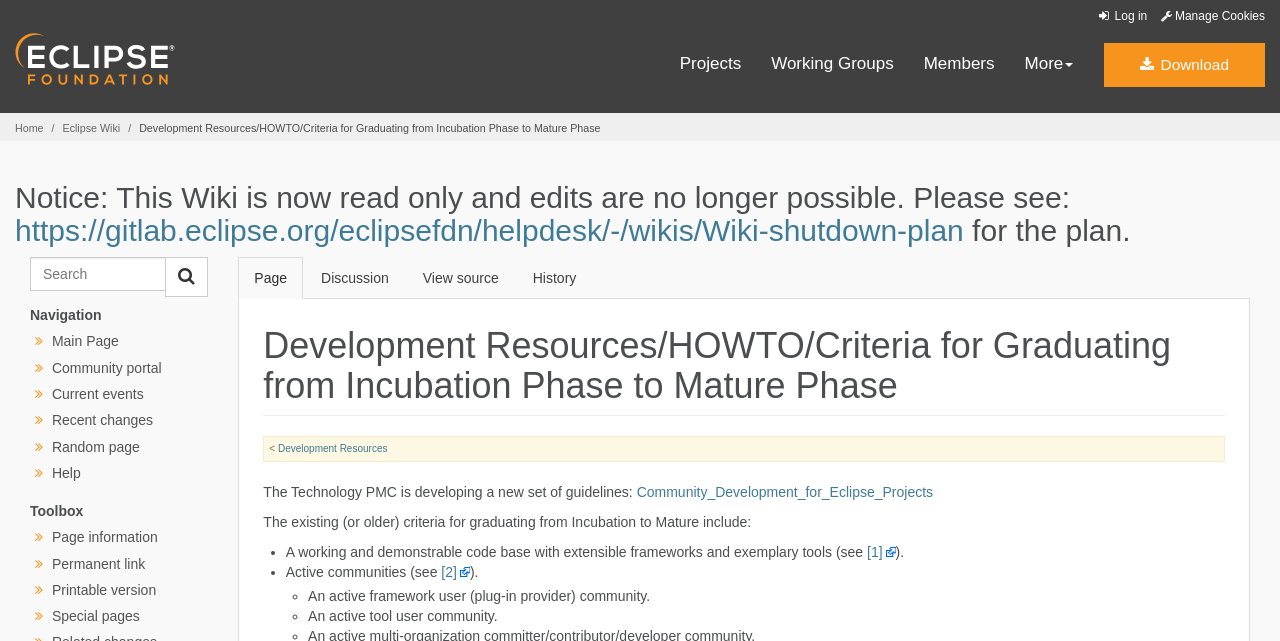Determine the bounding box coordinates of the clickable element to achieve the following action: 'Search for something'. Provide the coordinates as four float values between 0 and 1, formatted as [left, top, right, bottom].

[0.023, 0.402, 0.13, 0.455]